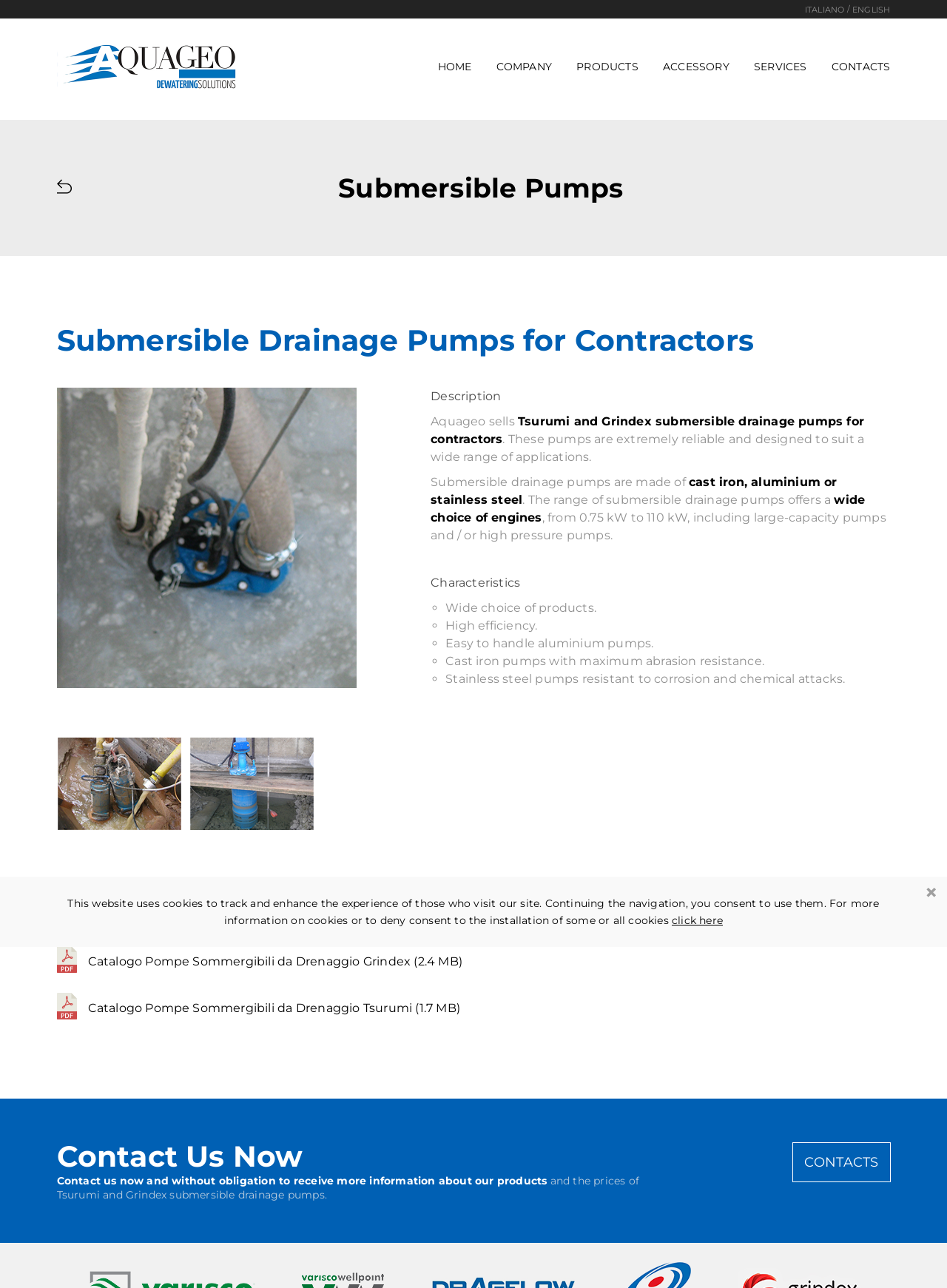What type of pumps does Aquageo sell?
Use the image to give a comprehensive and detailed response to the question.

Based on the webpage content, specifically the heading 'Submersible Drainage Pumps for Contractors' and the text 'Aquageo sells Tsurumi and Grindex submersible drainage pumps for contractors', it is clear that Aquageo specializes in the sale of submersible drainage pumps.